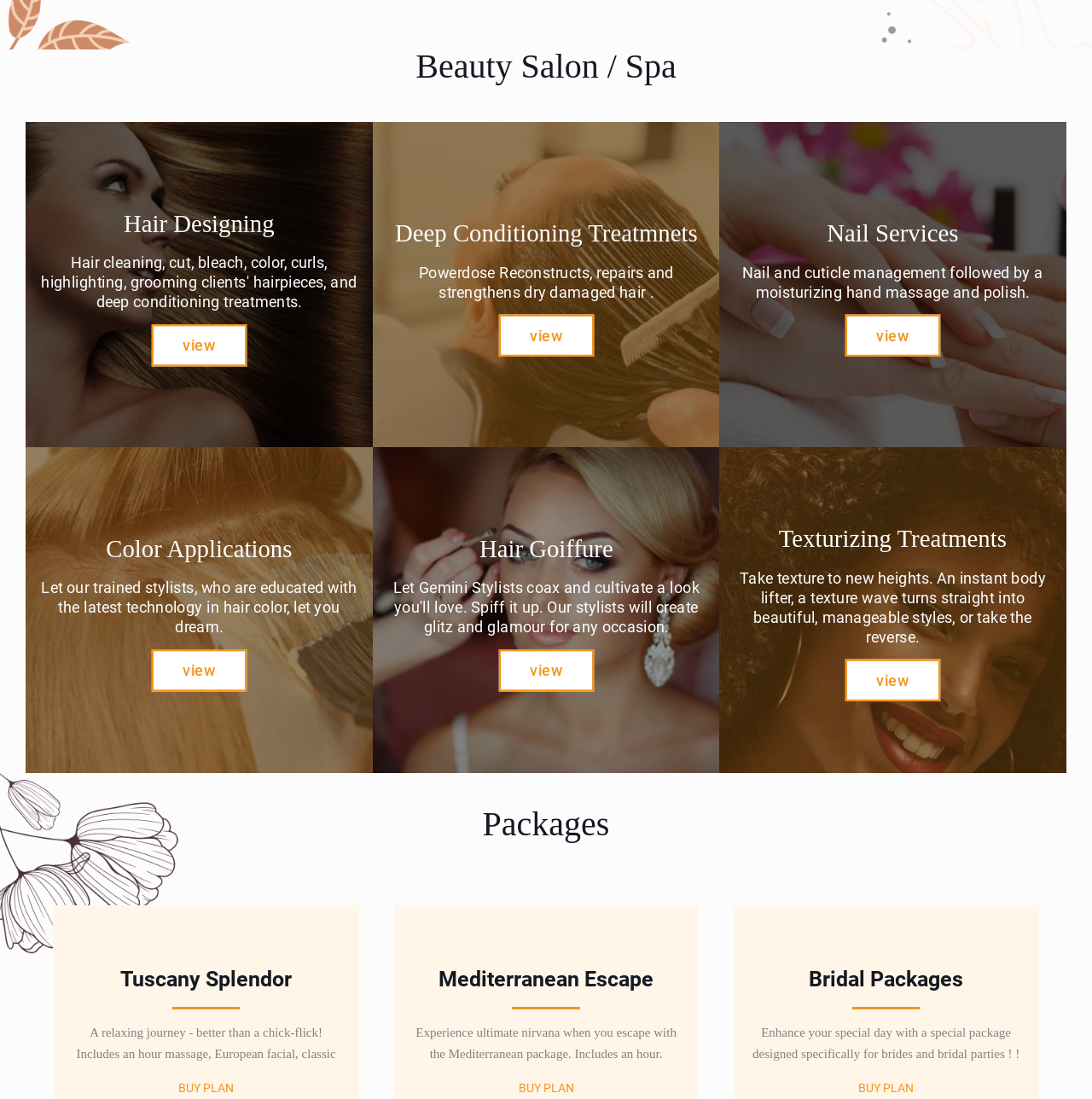Determine the bounding box coordinates for the clickable element to execute this instruction: "View Hair Designing services". Provide the coordinates as four float numbers between 0 and 1, i.e., [left, top, right, bottom].

[0.036, 0.19, 0.329, 0.284]